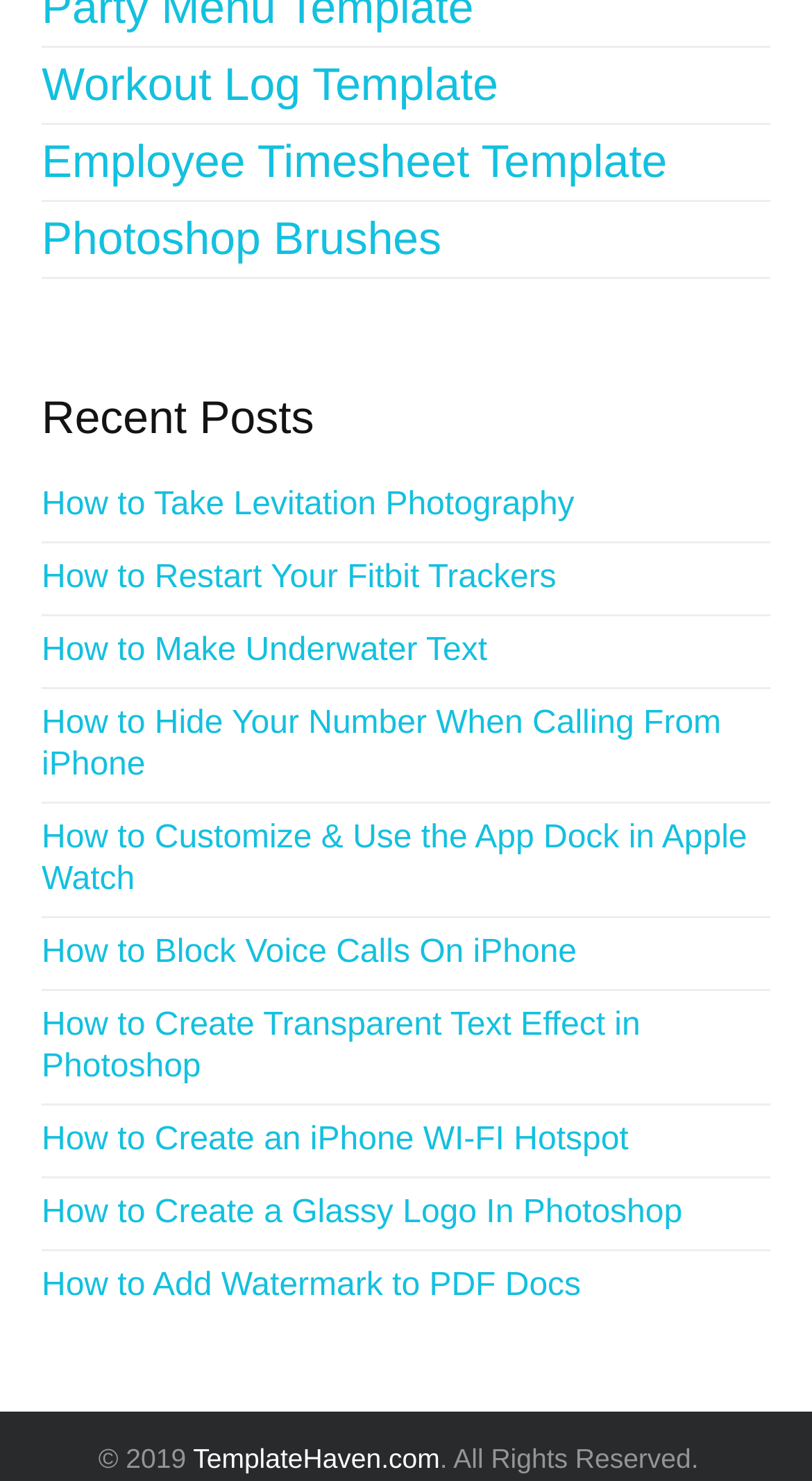Locate and provide the bounding box coordinates for the HTML element that matches this description: "Photoshop Brushes".

[0.051, 0.136, 0.949, 0.188]